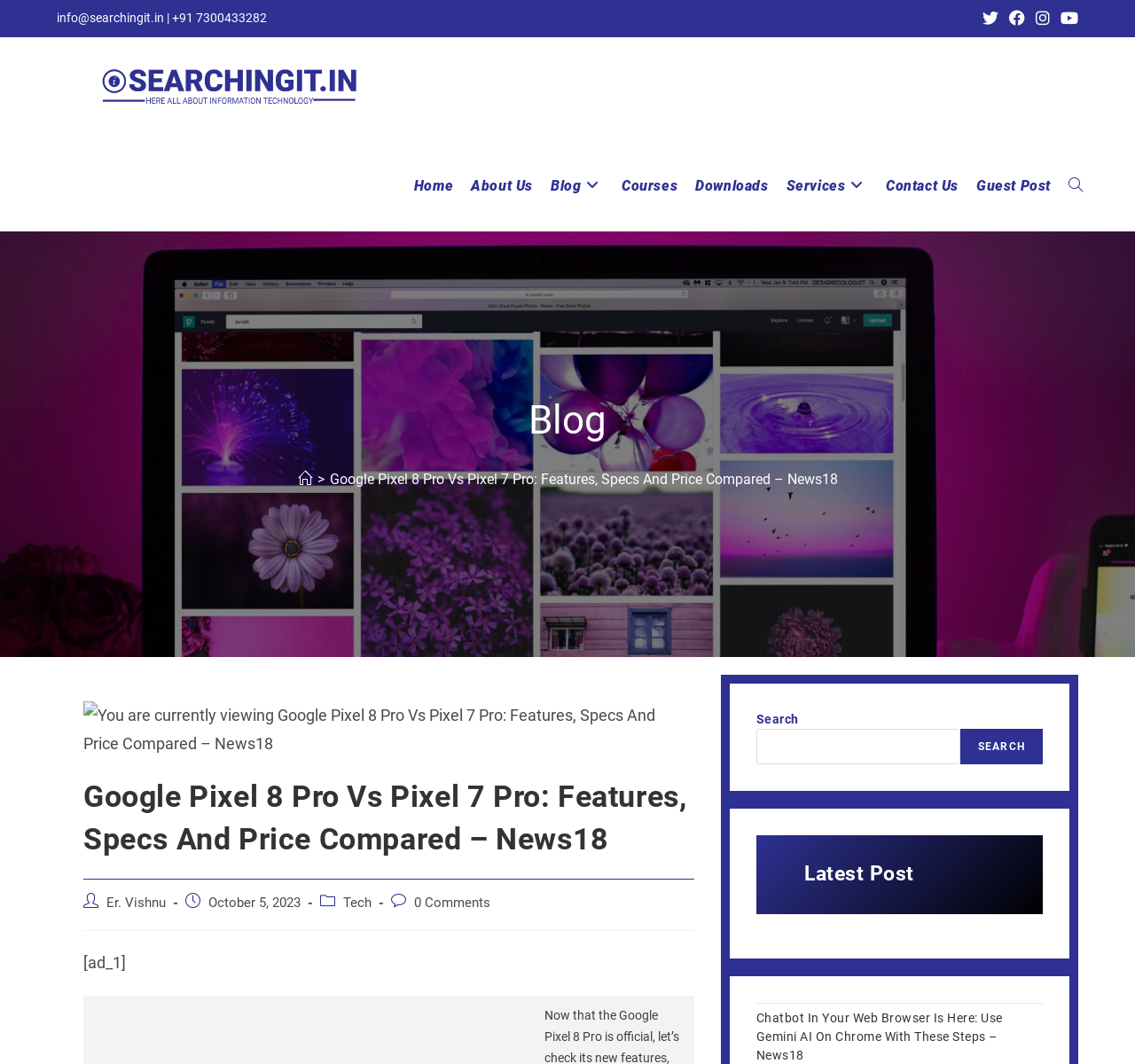Please identify the bounding box coordinates of the element's region that should be clicked to execute the following instruction: "Search for something". The bounding box coordinates must be four float numbers between 0 and 1, i.e., [left, top, right, bottom].

[0.666, 0.685, 0.846, 0.718]